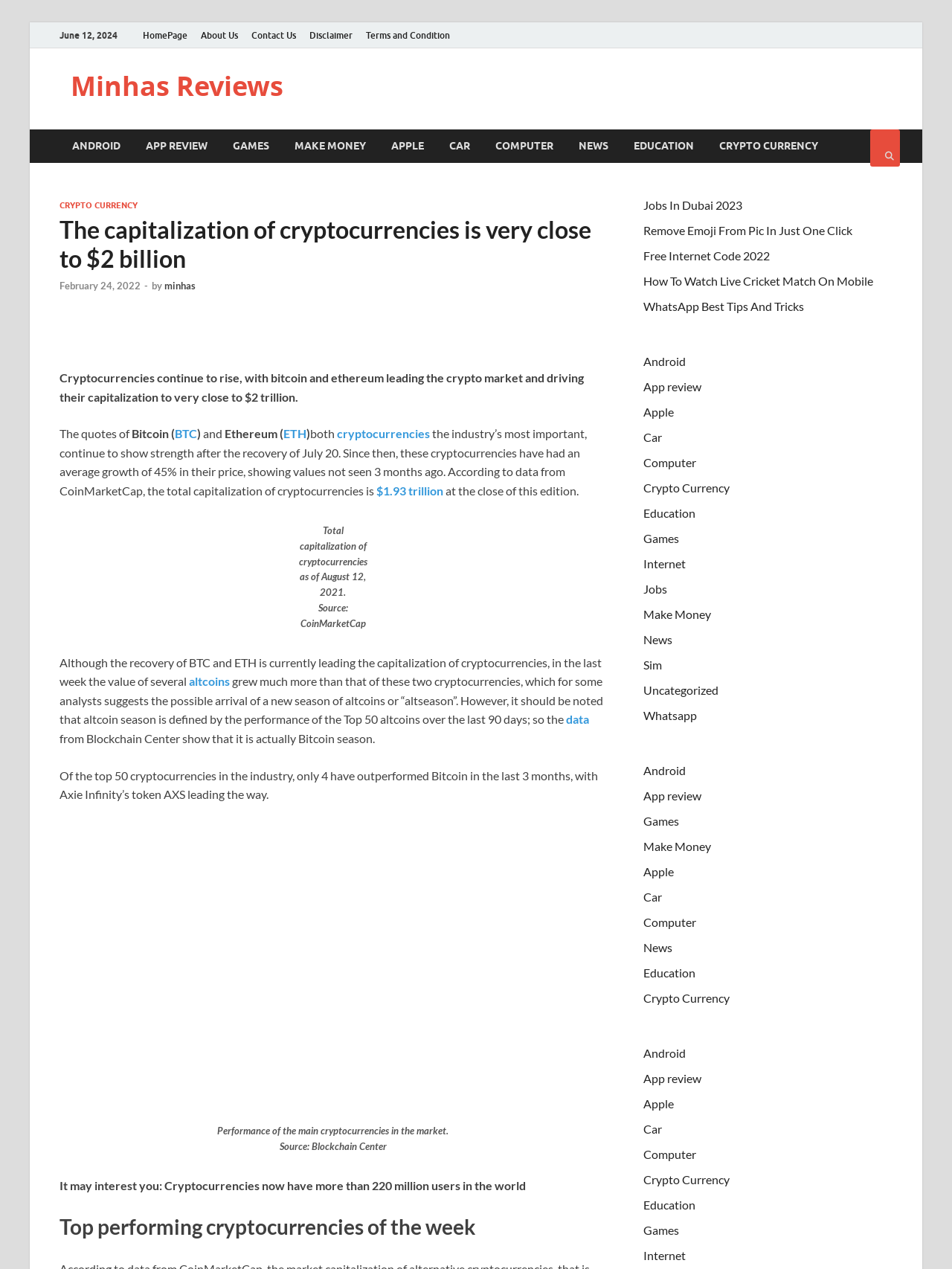Please determine the bounding box coordinates of the element's region to click in order to carry out the following instruction: "Click on the 'HomePage' link". The coordinates should be four float numbers between 0 and 1, i.e., [left, top, right, bottom].

[0.143, 0.018, 0.204, 0.038]